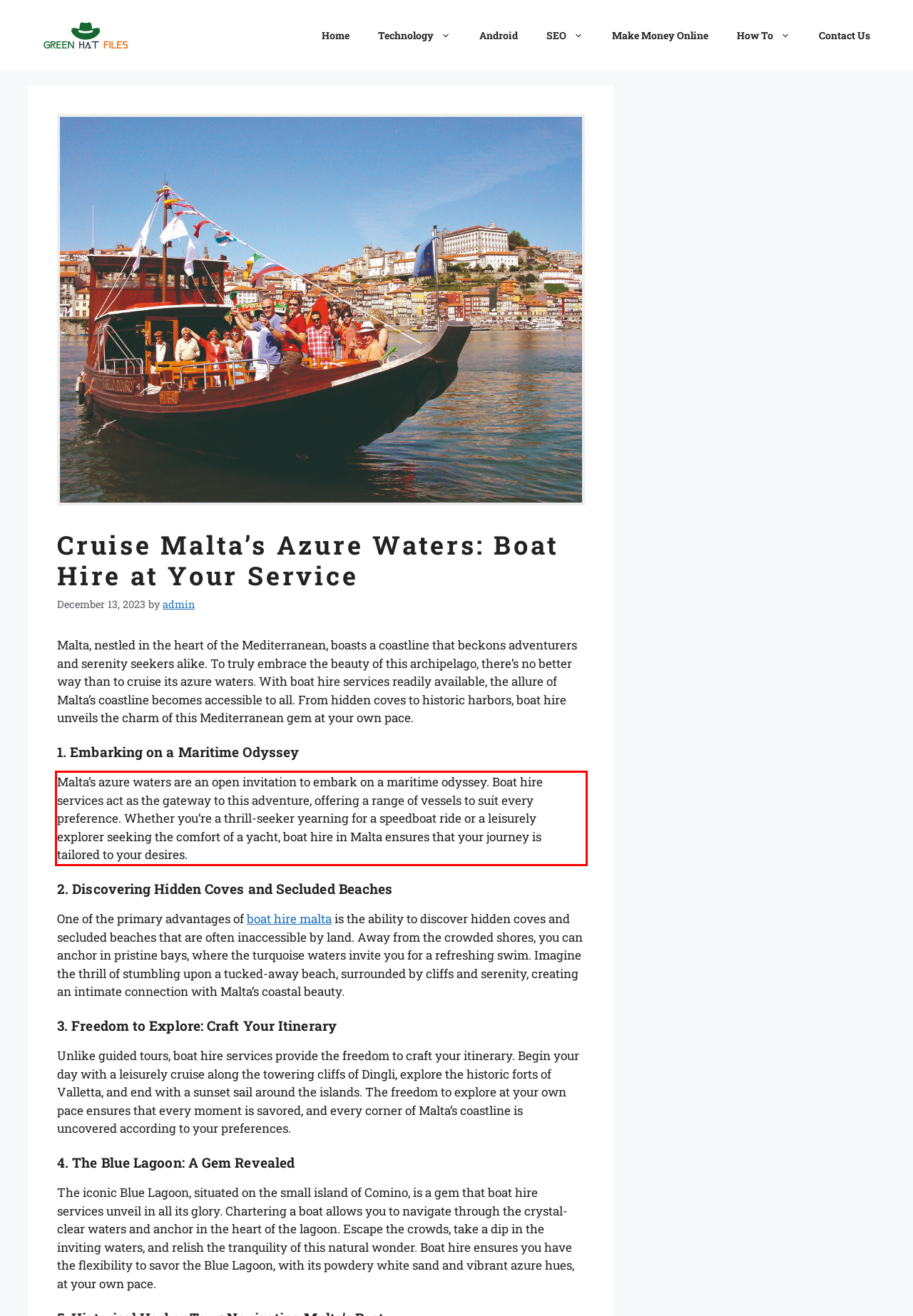You have a screenshot of a webpage with a red bounding box. Use OCR to generate the text contained within this red rectangle.

Malta’s azure waters are an open invitation to embark on a maritime odyssey. Boat hire services act as the gateway to this adventure, offering a range of vessels to suit every preference. Whether you’re a thrill-seeker yearning for a speedboat ride or a leisurely explorer seeking the comfort of a yacht, boat hire in Malta ensures that your journey is tailored to your desires.